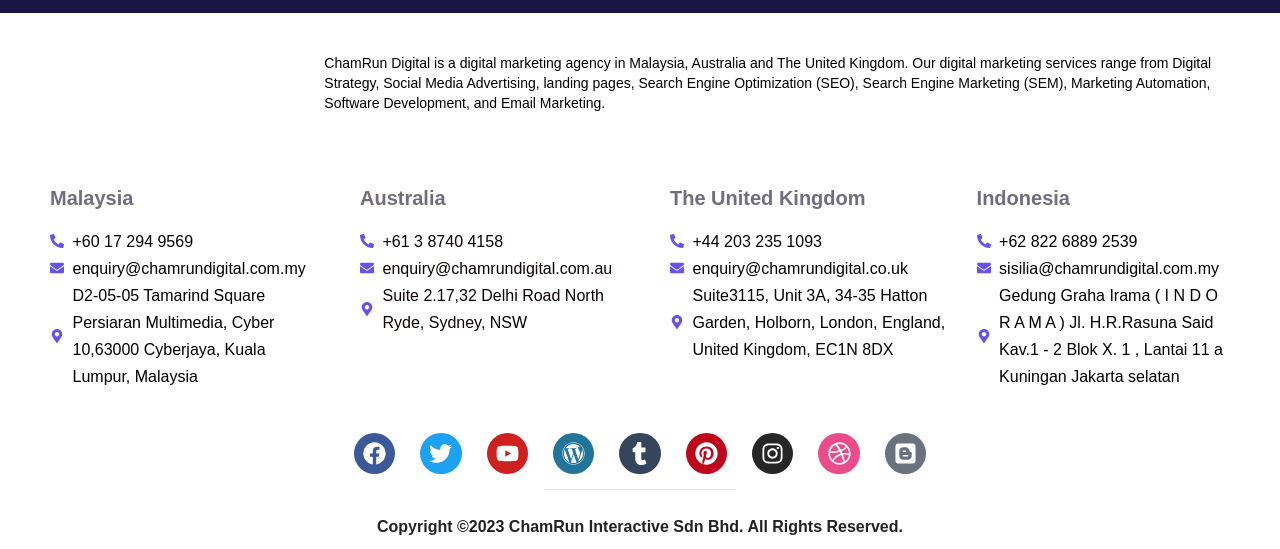Locate the bounding box coordinates of the element you need to click to accomplish the task described by this instruction: "Click the ChamRun Digital Marketing Logo".

[0.039, 0.079, 0.228, 0.201]